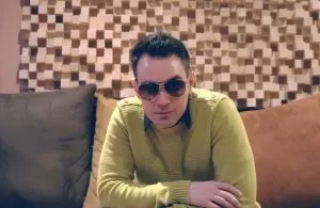Analyze the image and deliver a detailed answer to the question: What is the color of the man's sweater?

The man is wearing a vibrant yellow sweater, which is a prominent feature of the image and adds to the overall modern and laid-back style of the visual composition.